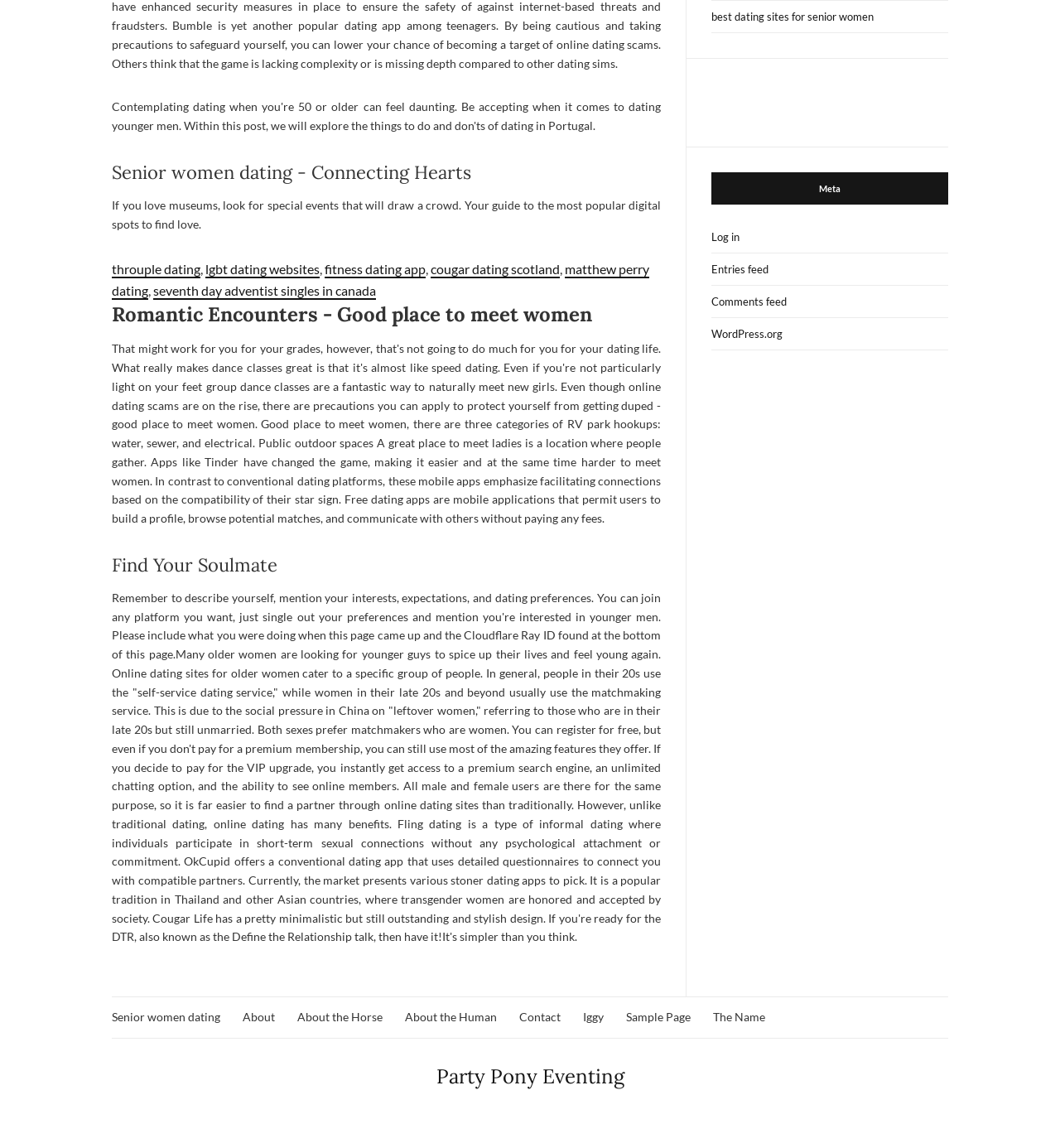Determine the bounding box coordinates for the area that needs to be clicked to fulfill this task: "Visit 'best dating sites for senior women'". The coordinates must be given as four float numbers between 0 and 1, i.e., [left, top, right, bottom].

[0.671, 0.001, 0.895, 0.029]